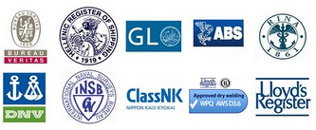Explain in detail what you see in the image.

The image displays a collection of prestigious certification logos associated with the maritime and shipping industries. Among them are well-known entities such as Bureau Veritas, DNV, GL (Germanischer Lloyd), ABS (American Bureau of Shipping), RINA, and Lloyd’s Register, each representing specialized services in classification, inspection, and regulatory compliance within the maritime sector. These logos signify the adherence to international safety and quality standards, highlighting the commitment of various organizations to uphold excellence in marine operations and underwater services. Such certifications are crucial for ensuring the reliability and safety of vessels and maritime activities globally.